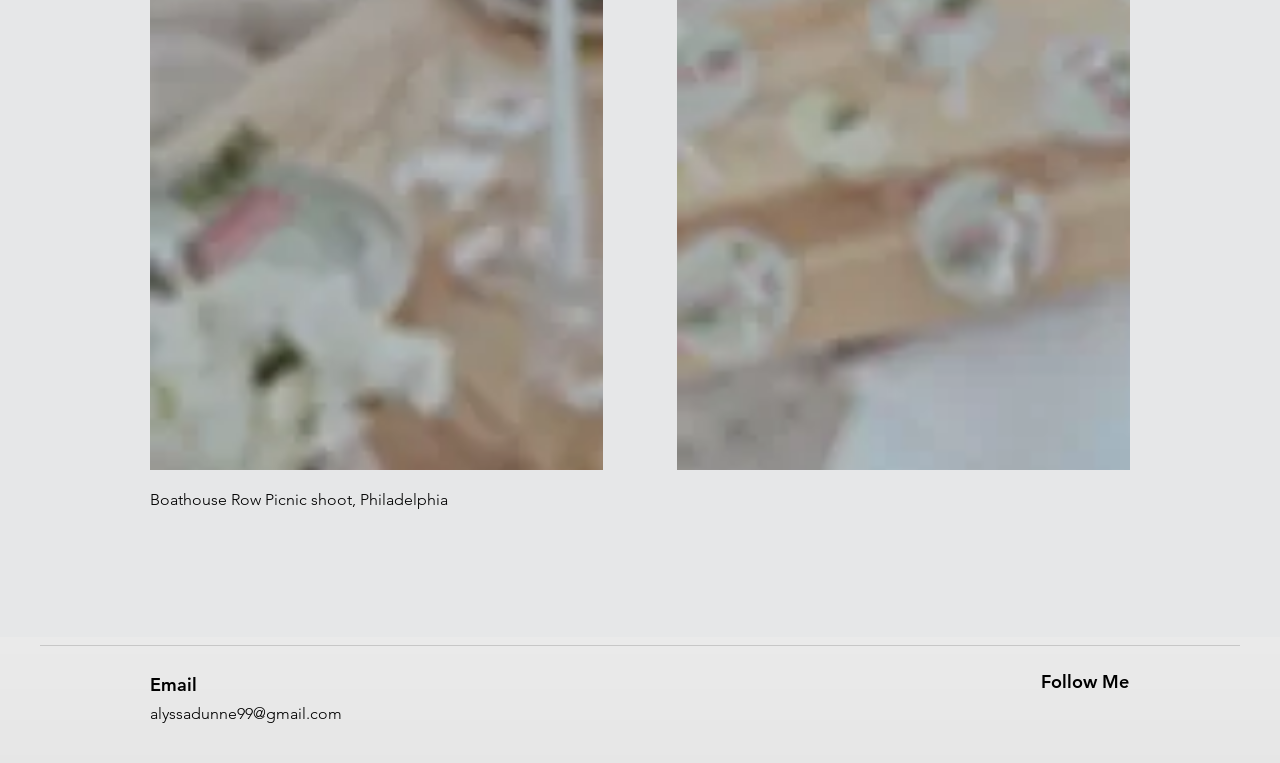What is the purpose of the 'Follow Me' text?
From the screenshot, supply a one-word or short-phrase answer.

To follow the author